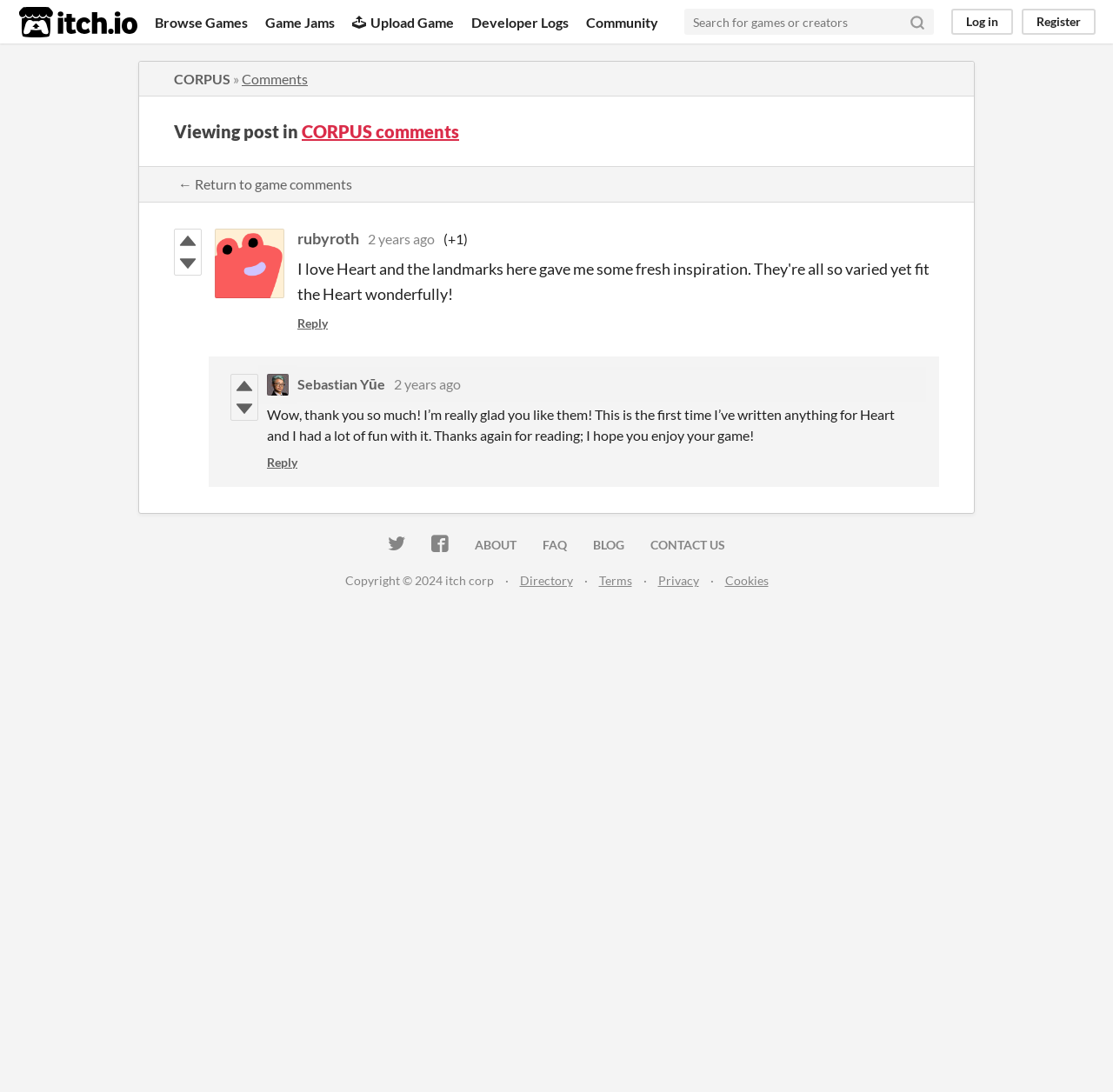Using the element description provided, determine the bounding box coordinates in the format (top-left x, top-left y, bottom-right x, bottom-right y). Ensure that all values are floating point numbers between 0 and 1. Element description: 我接受

None